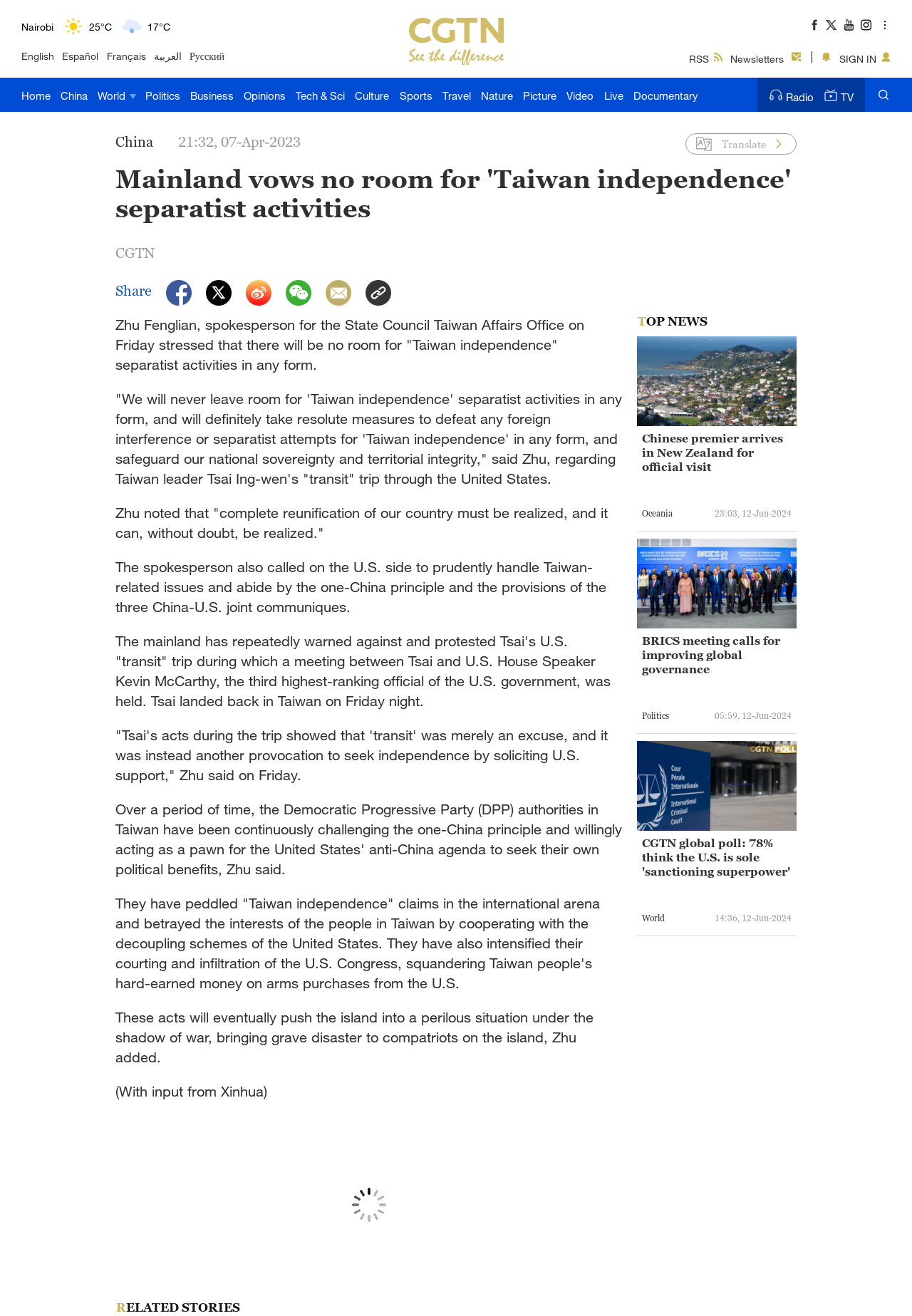What is the current temperature in New York?
Use the image to give a comprehensive and detailed response to the question.

I found the answer by looking at the weather section of the webpage, where it lists the current temperature for different cities. The temperature for New York is displayed as '27°C'.